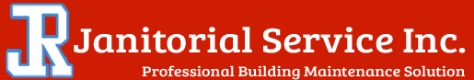Thoroughly describe everything you see in the image.

This image features the logo of JR Janitorial Service Inc., a professional cleaning company specializing in building maintenance solutions. The logo prominently displays the initials "JR" in a bold, blue font against a striking red background, followed by the full name "Janitorial Service Inc." in white text. Below the company name is the tagline "Professional Building Maintenance Solution," which emphasizes their expertise in providing thorough and reliable cleaning services. This logo serves as an essential visual identity for the company, reflecting its commitment to delivering high-quality janitorial services in commercial settings.